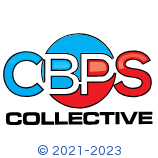Offer a detailed explanation of what is depicted in the image.

The image features the logo of the "Community Based Public Safety" initiative, commonly abbreviated as CBPS. The design incorporates a circular motif, divided into red and blue sections, symbolizing unity and collaboration within the community. The acronym "CBPS" is prominently displayed in bold, stylized letters, while the word "COLLECTIVE" is written beneath in a strong, modern font, reinforcing the idea of community involvement and collective action. This logo reflects the mission of fostering safety through community engagement. The copyright notice at the bottom indicates it is protected under © 2021-2023, affirming the ownership and timeframe of the branding materials.